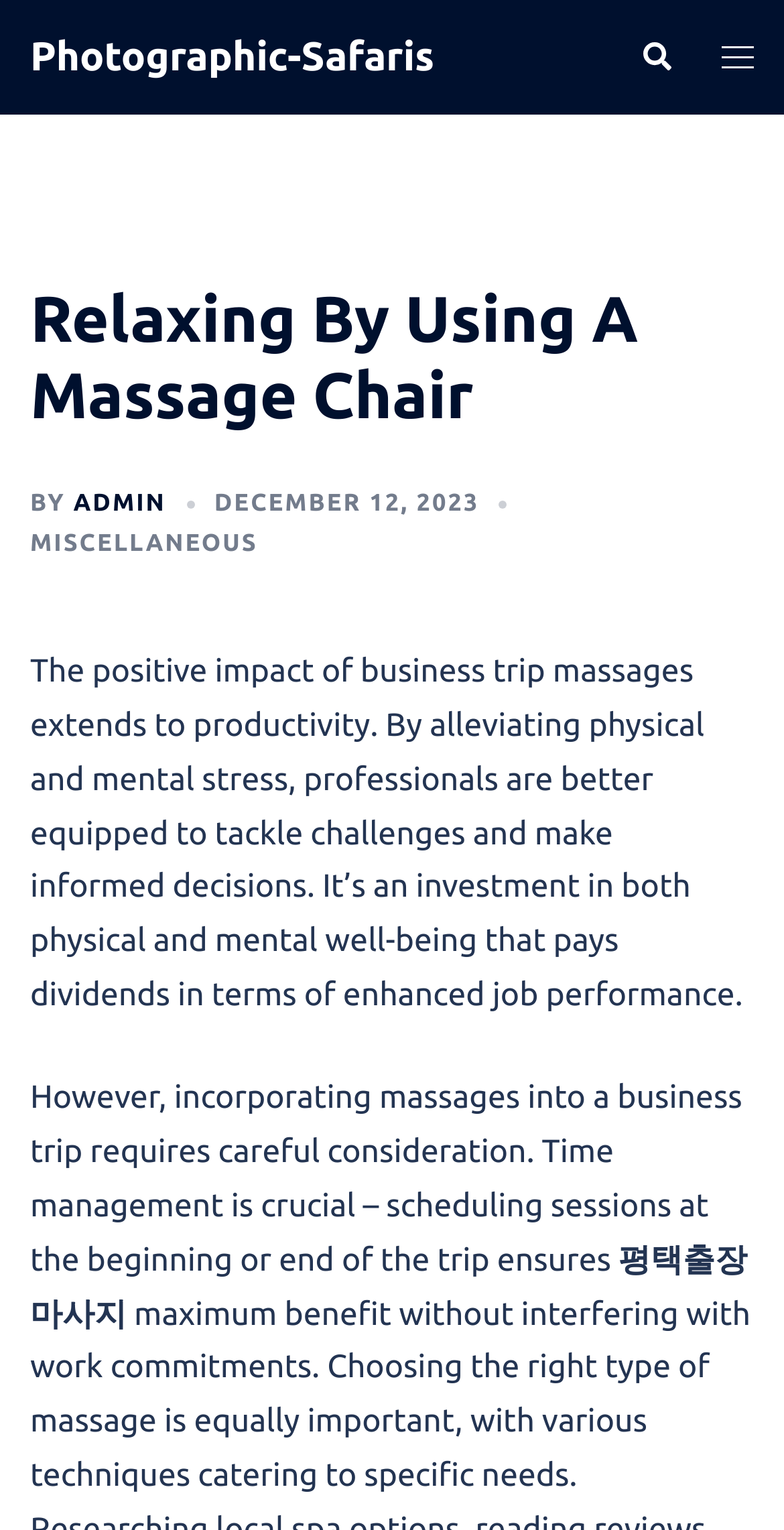Describe in detail what you see on the webpage.

The webpage is about the benefits of using a massage chair, specifically in the context of business trips. At the top left, there is a link to "Photographic-Safaris" and a search link to the right of it. Next to the search link, there is a small image. On the top right, there is a "Toggle menu" link with a small image beside it.

Below the top navigation, there is a large header section that spans the width of the page. The header contains the title "Relaxing By Using A Massage Chair" and some metadata, including the author "ADMIN" and the date "DECEMBER 12, 2023". There is also a category link "MISCELLANEOUS" below the title.

The main content of the page consists of two paragraphs of text. The first paragraph discusses how business trip massages can improve productivity by reducing physical and mental stress. The second paragraph talks about the importance of time management when incorporating massages into a business trip.

At the bottom of the page, there is a link to "평택출장마사지", which appears to be a related resource or service. Overall, the page has a simple and clean layout, with a focus on presenting informative text about the benefits of massage chairs for business travelers.